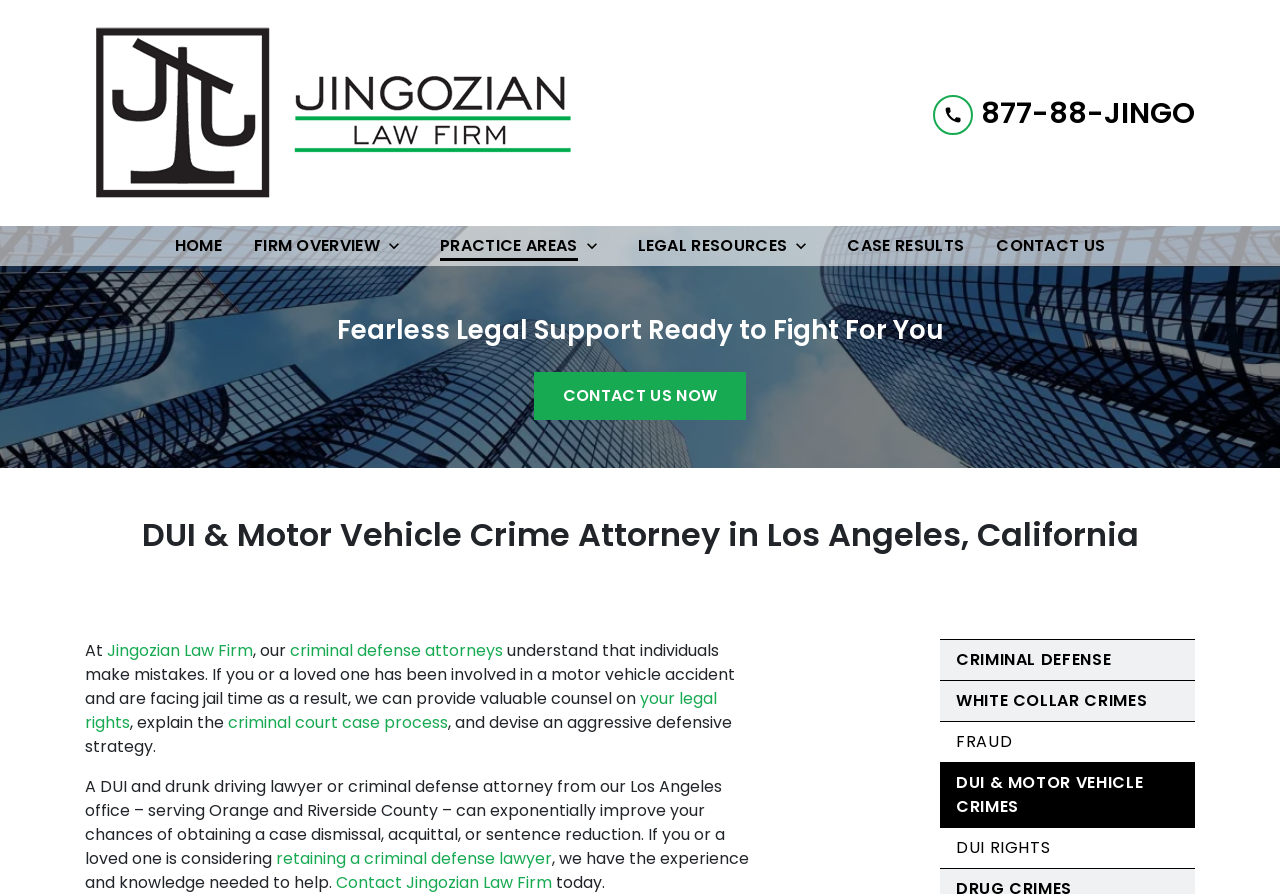Please pinpoint the bounding box coordinates for the region I should click to adhere to this instruction: "Call the attorney using the phone number".

[0.729, 0.102, 0.934, 0.151]